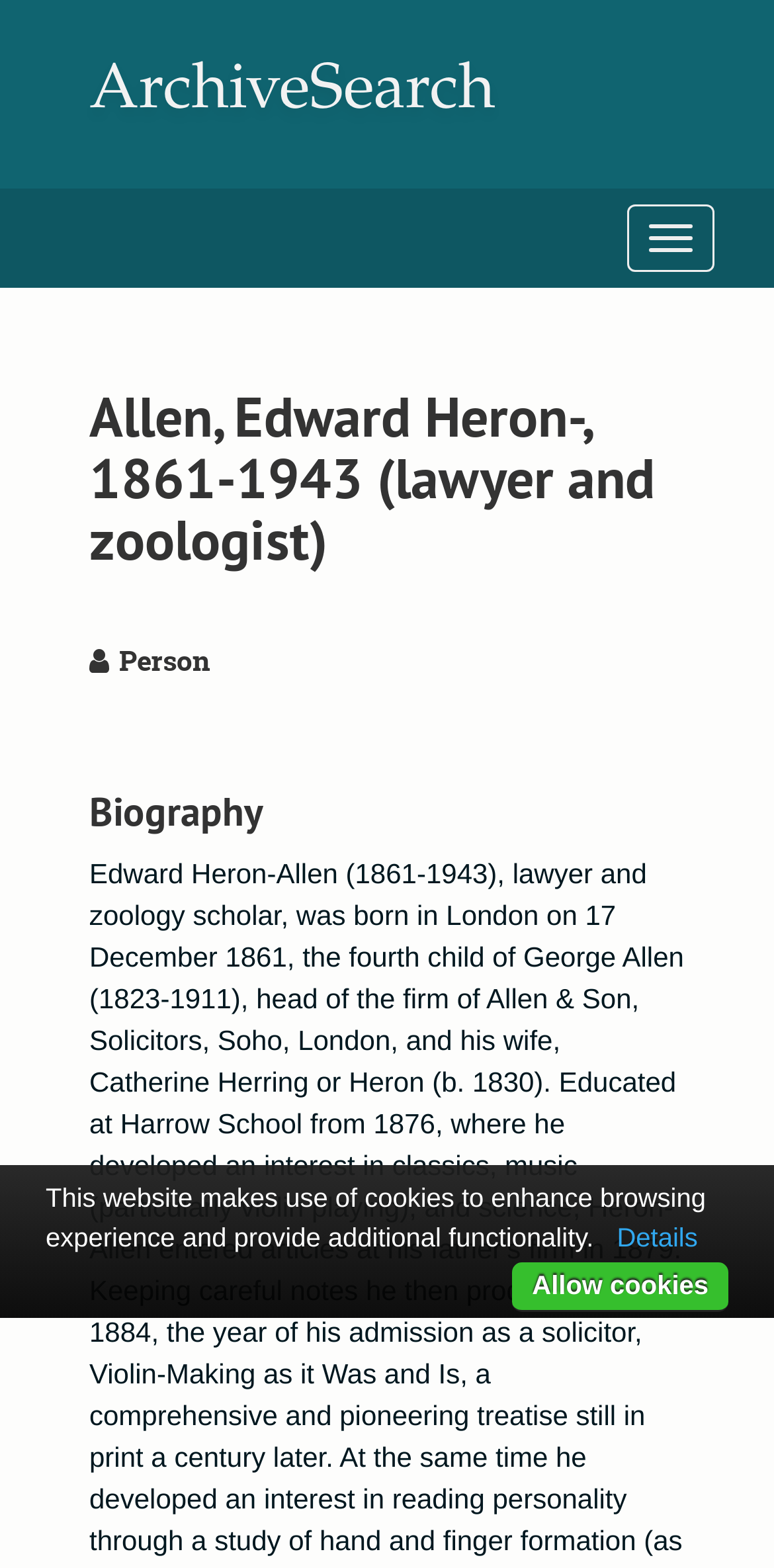What type of information is provided on this webpage?
Please give a detailed and elaborate answer to the question based on the image.

Based on the webpage structure and content, I infer that this webpage provides biographical information about a person, including their name, profession, and biography.